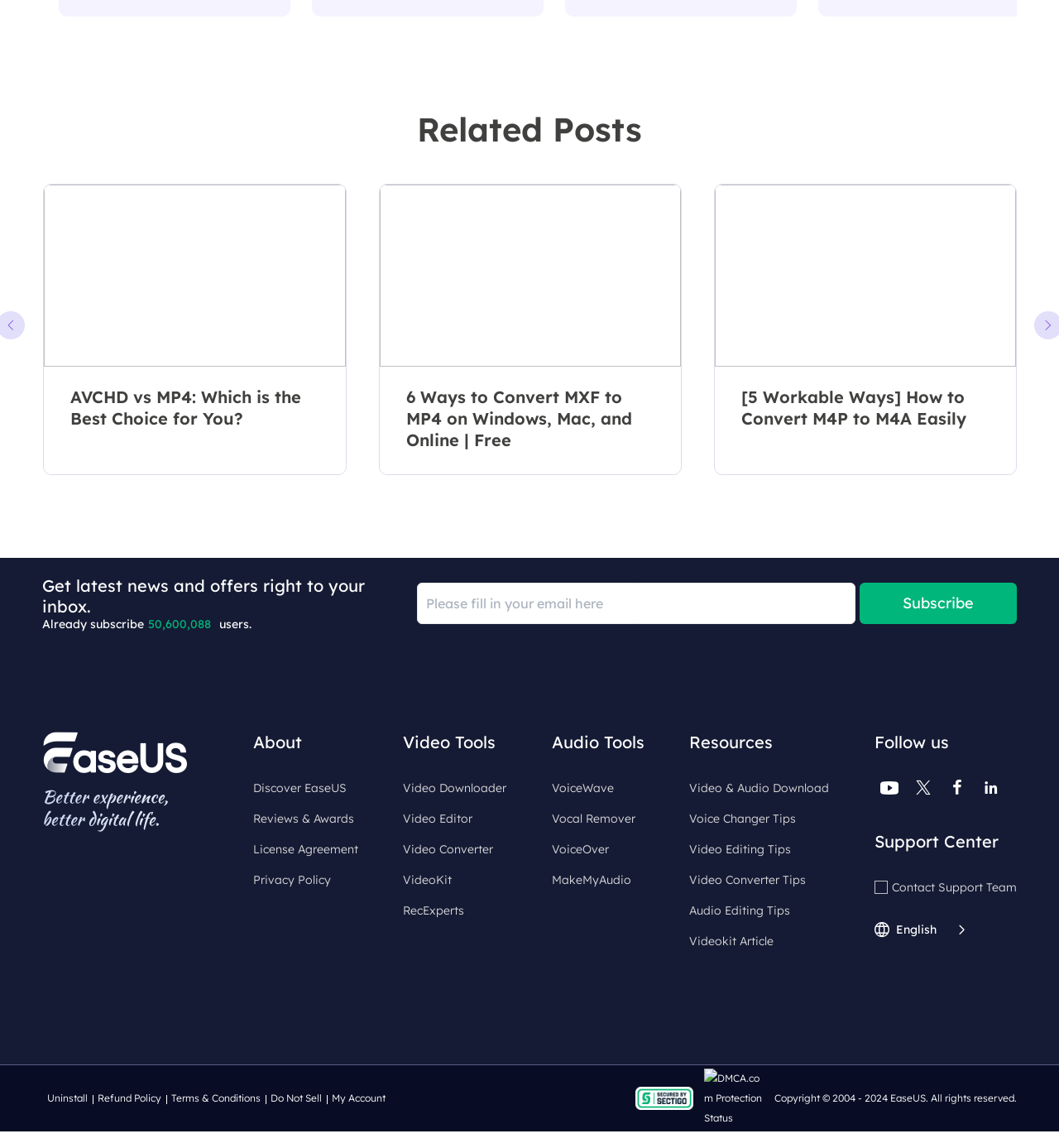Given the description: "VoiceOver", determine the bounding box coordinates of the UI element. The coordinates should be formatted as four float numbers between 0 and 1, [left, top, right, bottom].

[0.513, 0.73, 0.601, 0.749]